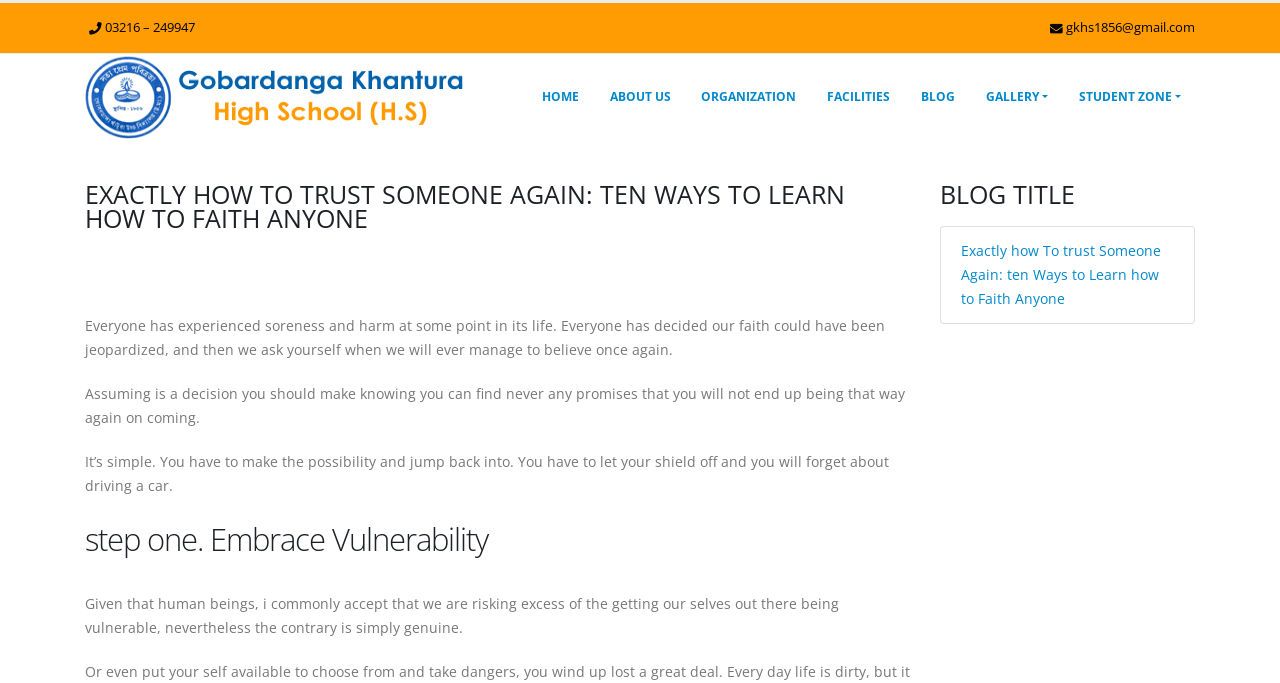Answer the following inquiry with a single word or phrase:
How many ways are mentioned to learn how to trust someone again?

10